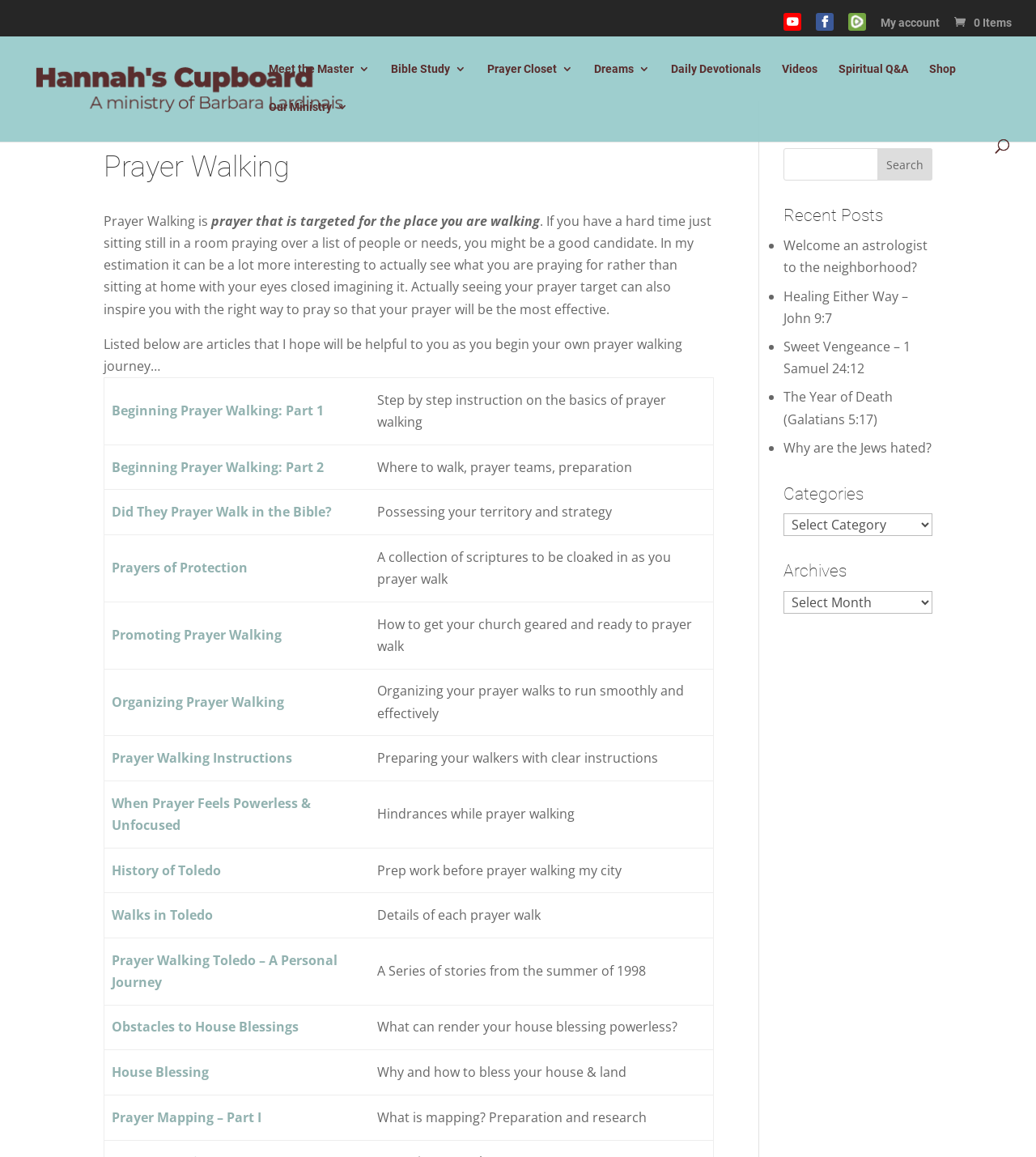Please examine the image and provide a detailed answer to the question: What is the title of the first article?

The first article is located in the first grid cell, and its title is 'Beginning Prayer Walking: Part 1'. This article is likely an introduction to Prayer Walking and provides guidance on how to get started.